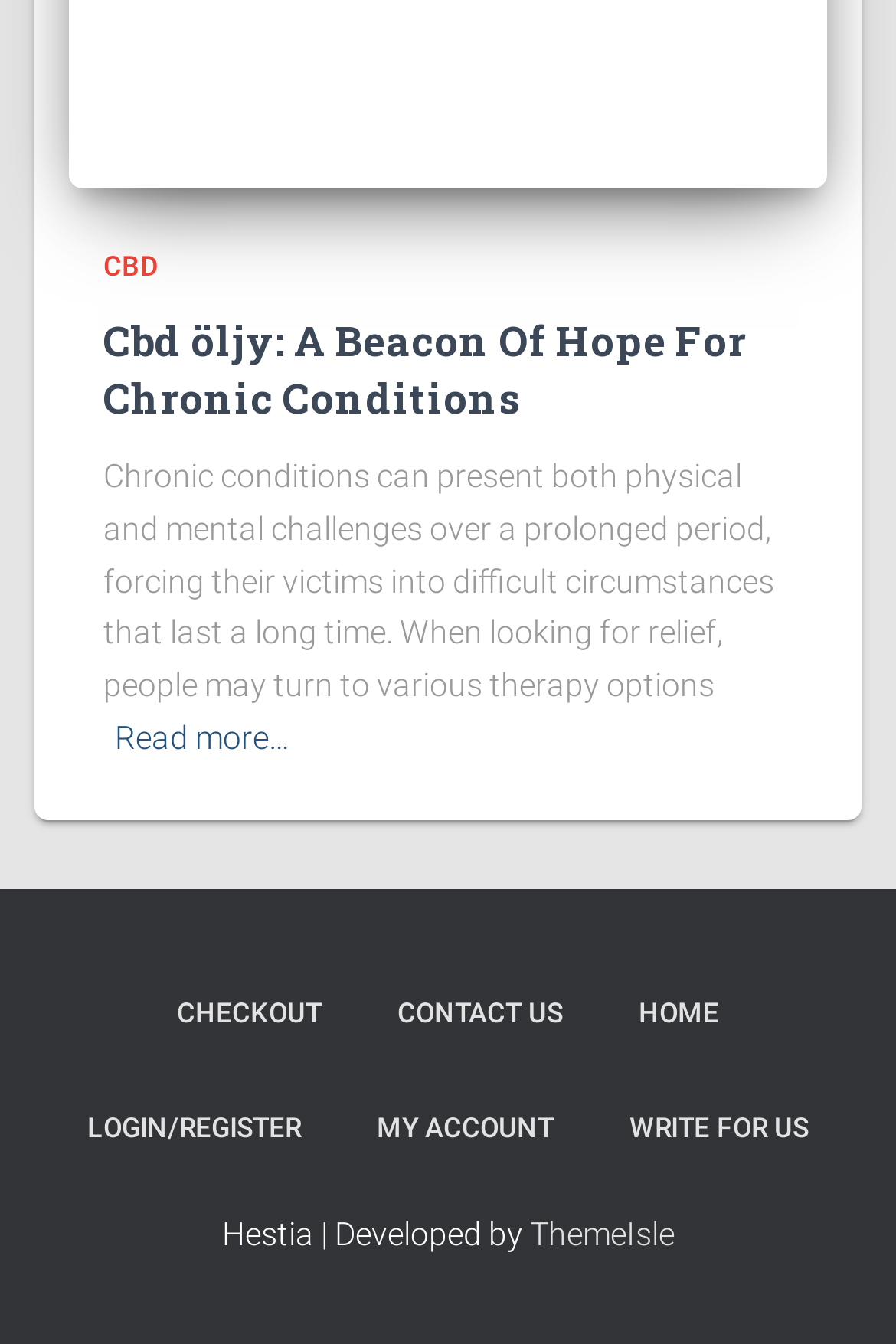What is the topic of the article?
Based on the screenshot, respond with a single word or phrase.

CBD